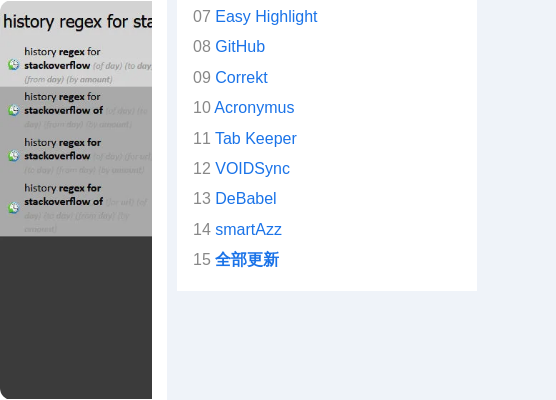What is the translation of ?
Please use the image to provide a one-word or short phrase answer.

Update All